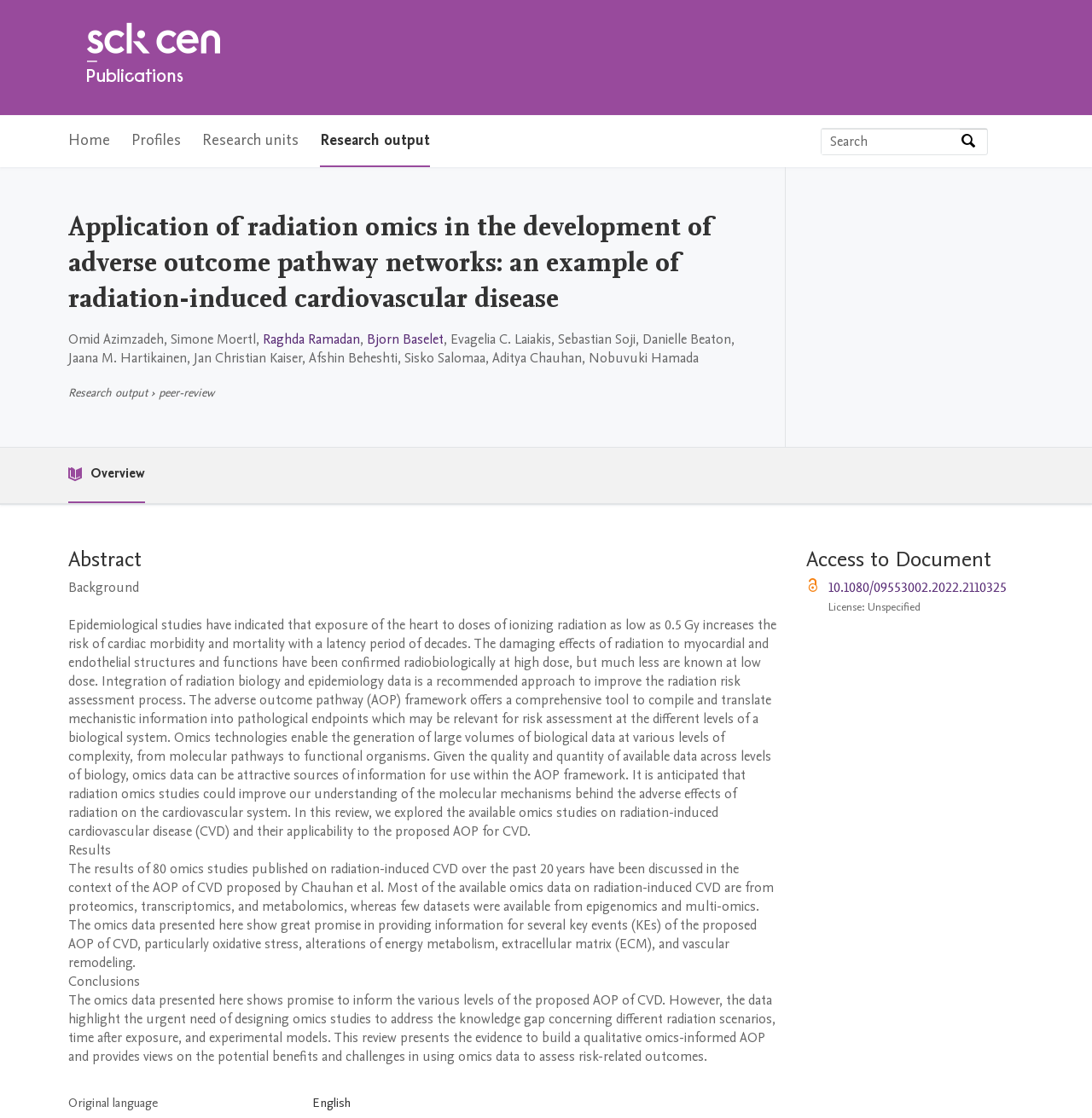What is the research output type?
Please answer the question as detailed as possible.

I found the research output type by looking at the section that says 'Research output' and then finding the text that says 'peer-review'.